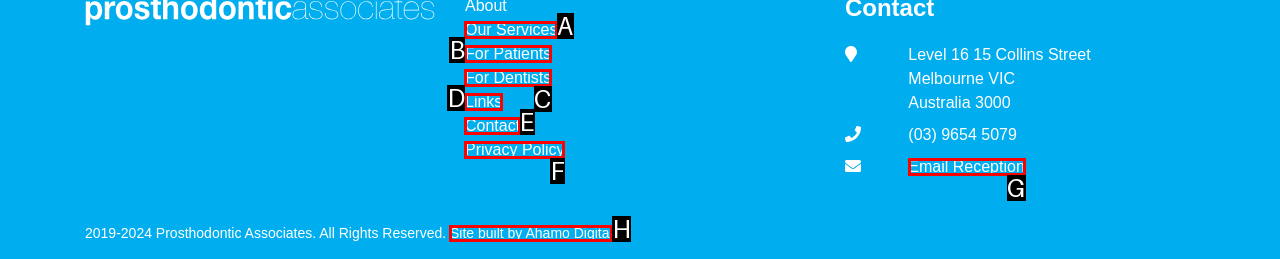Select the letter of the UI element that matches this task: Contact us via email
Provide the answer as the letter of the correct choice.

G